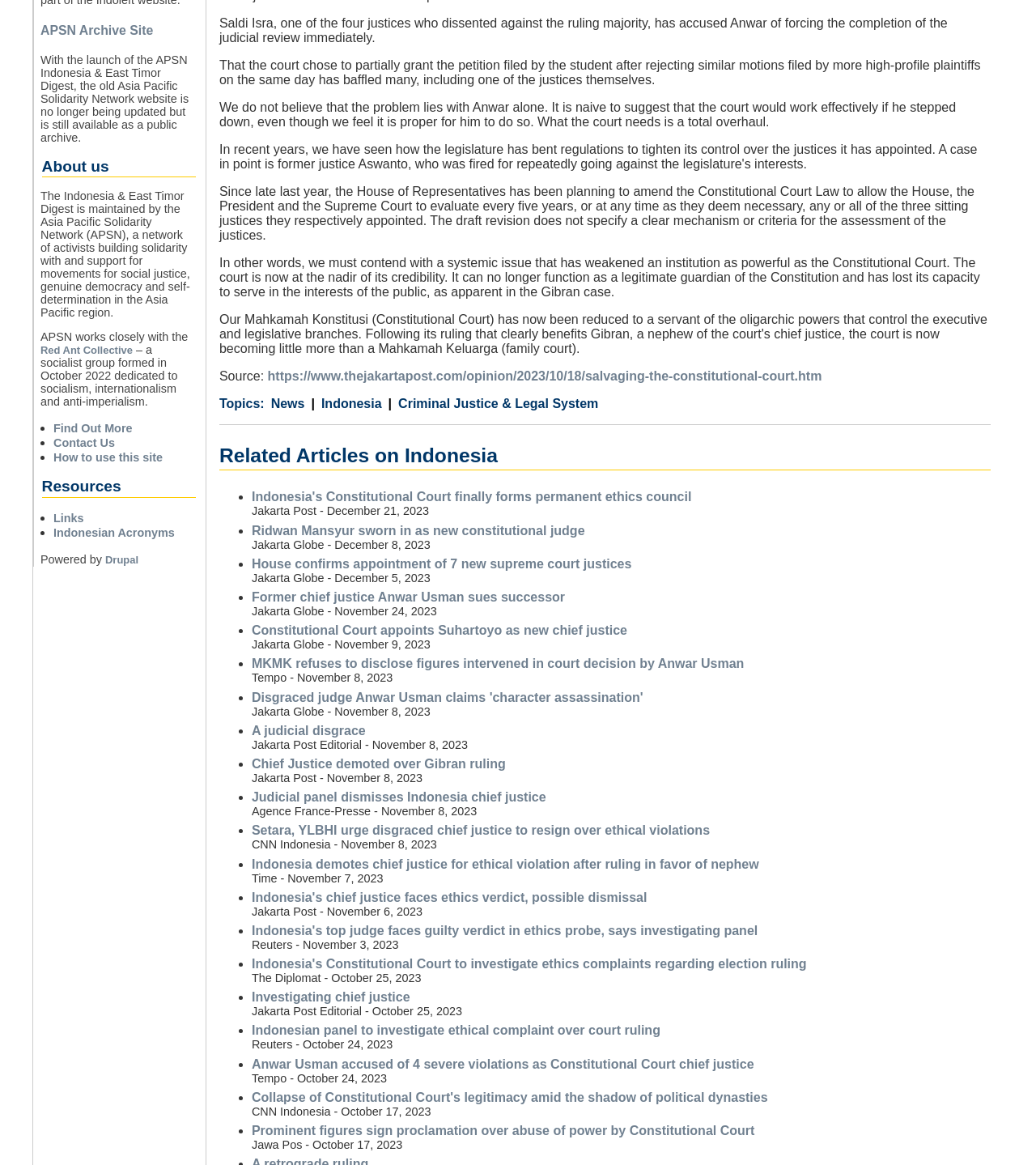Locate the bounding box of the UI element based on this description: "How to use this site". Provide four float numbers between 0 and 1 as [left, top, right, bottom].

[0.052, 0.387, 0.157, 0.398]